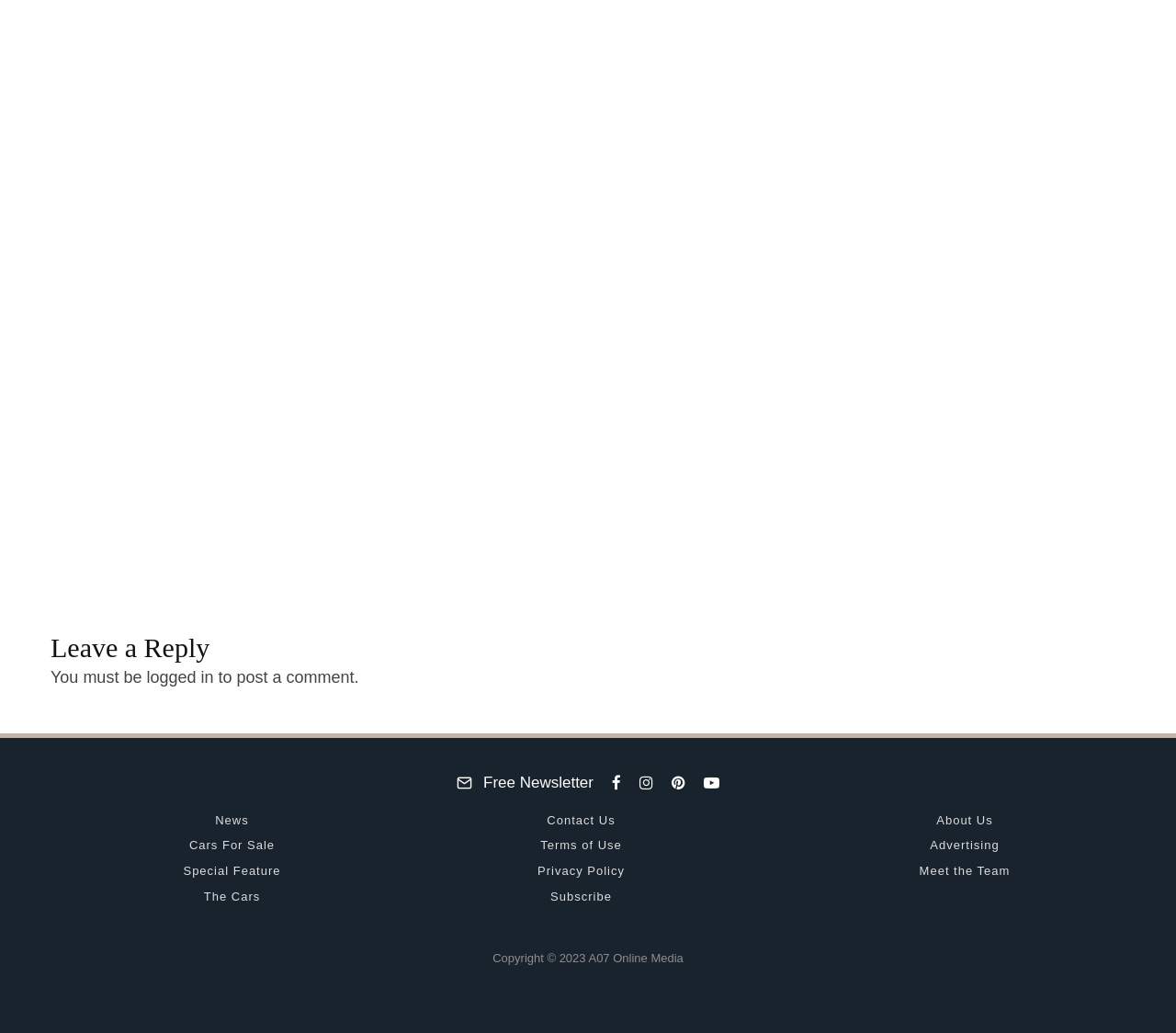Determine the bounding box for the UI element that matches this description: "Terms of Use".

[0.46, 0.812, 0.529, 0.825]